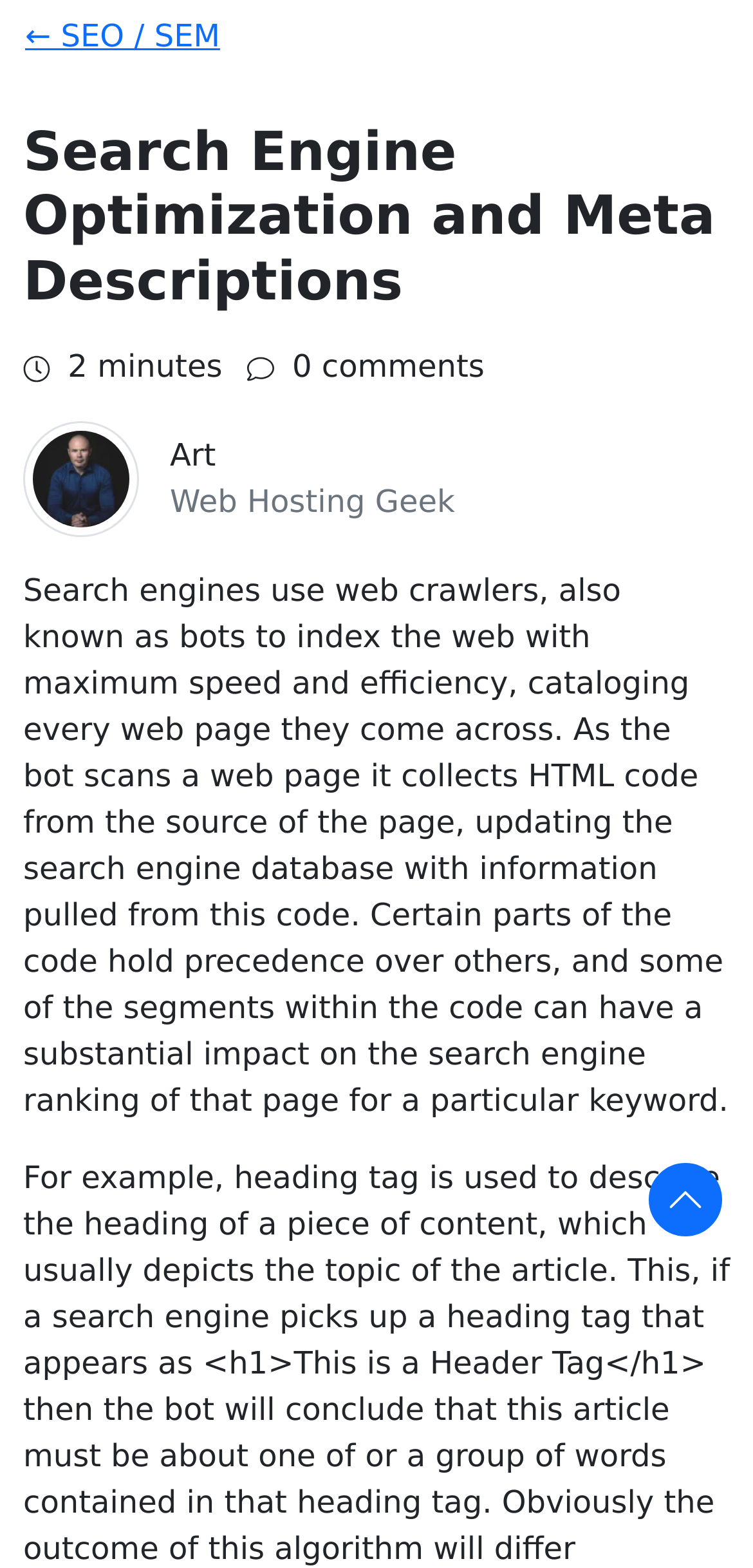Identify and extract the main heading from the webpage.

Search Engine Optimization and Meta Descriptions